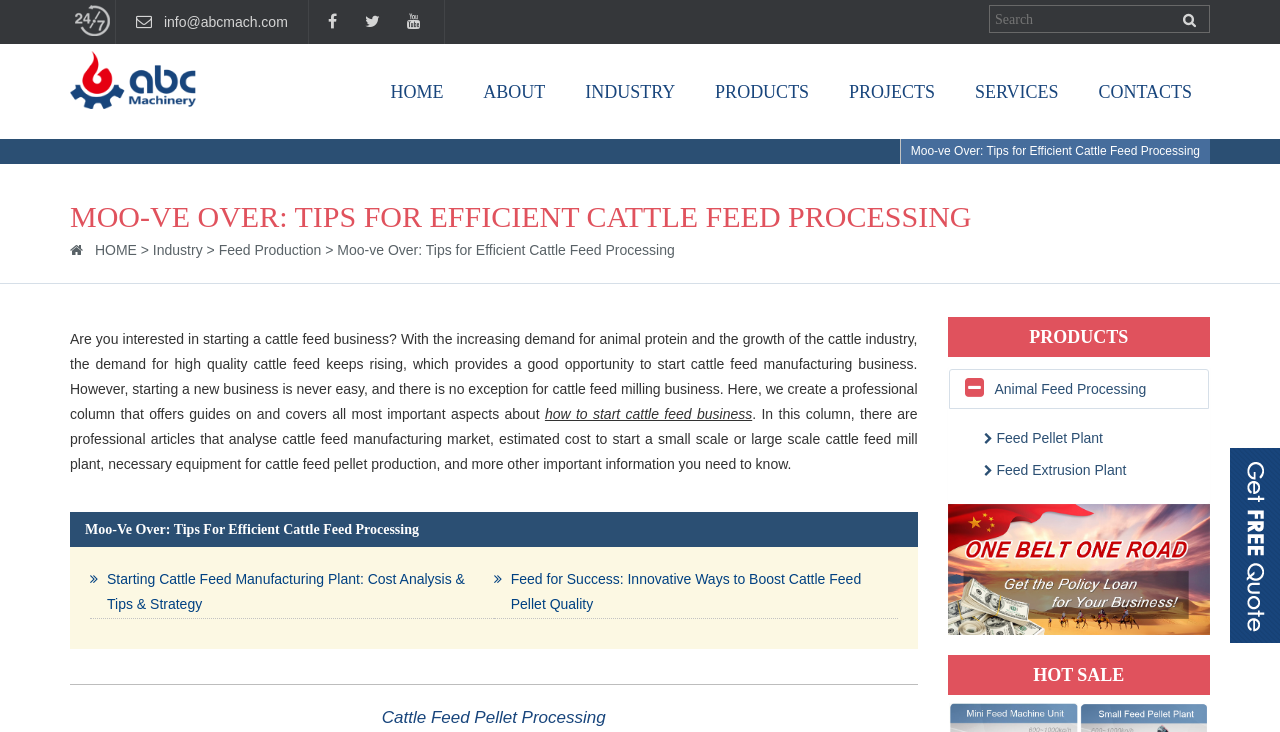Answer briefly with one word or phrase:
What type of industry is related to the webpage content?

Agriculture